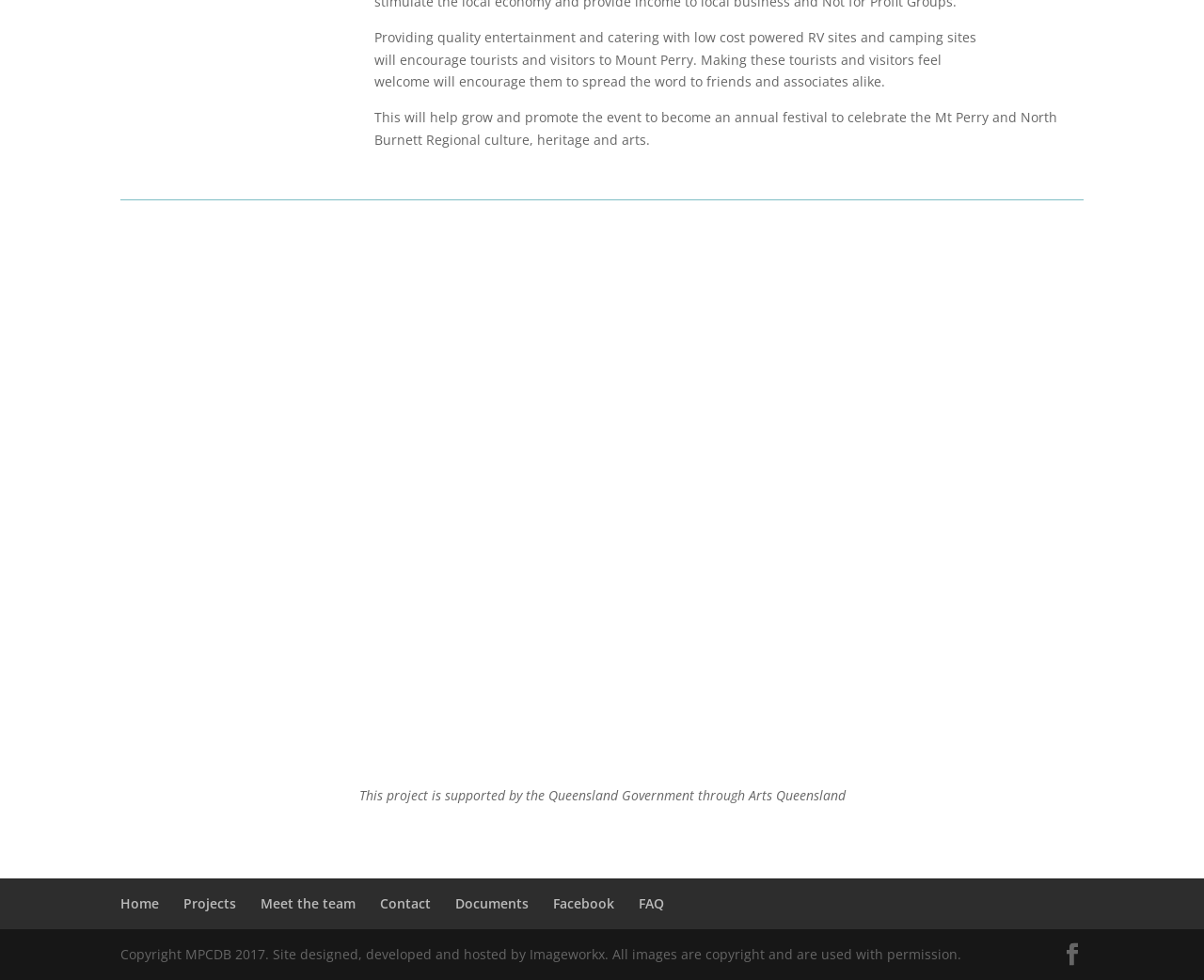What is the year of copyright mentioned at the bottom of the webpage?
Analyze the image and provide a thorough answer to the question.

The copyright information at the bottom of the webpage mentions that the site is copyrighted by MPCDB in 2017, and was designed, developed, and hosted by Imageworkx.